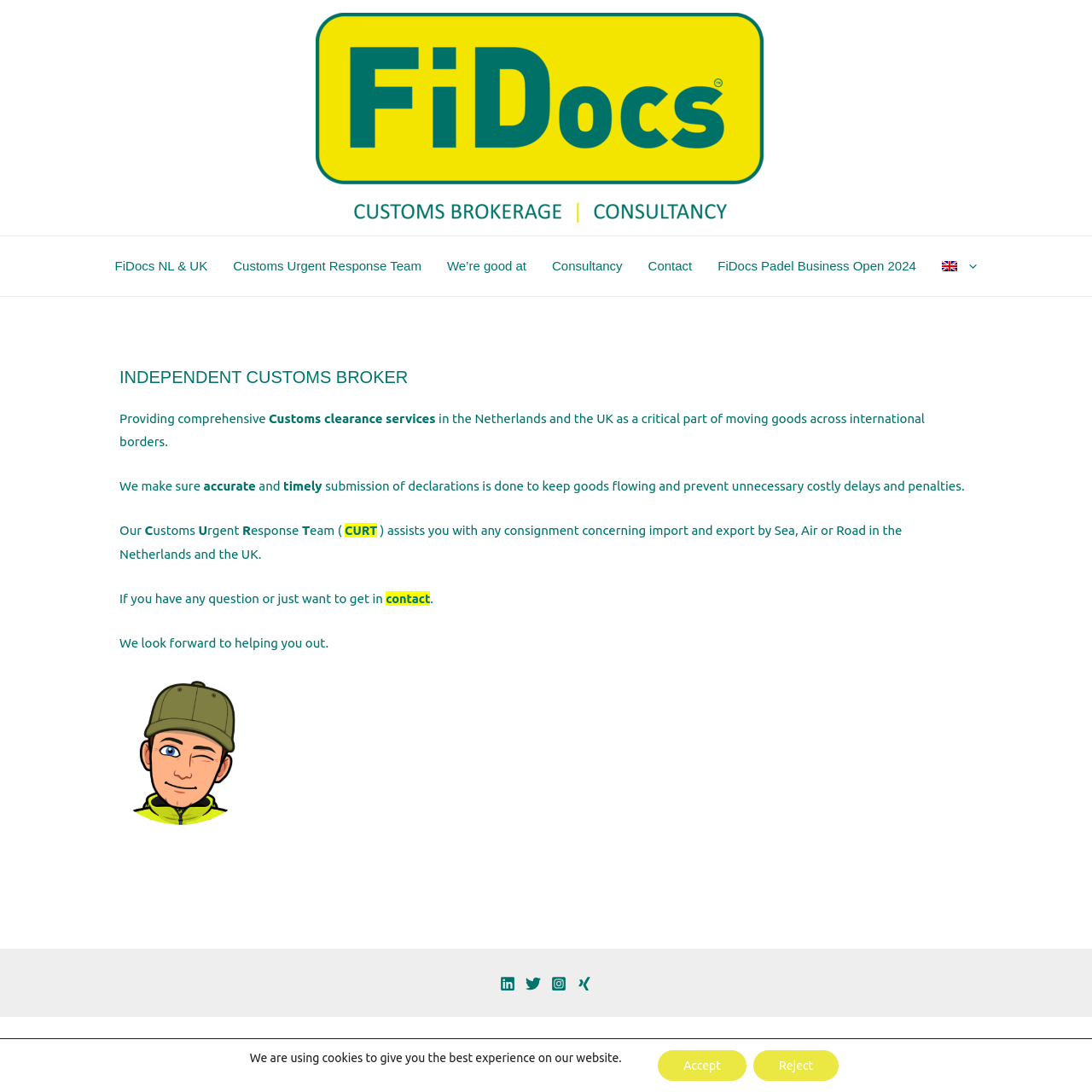Using the description: "We’re good at", identify the bounding box of the corresponding UI element in the screenshot.

[0.398, 0.216, 0.494, 0.271]